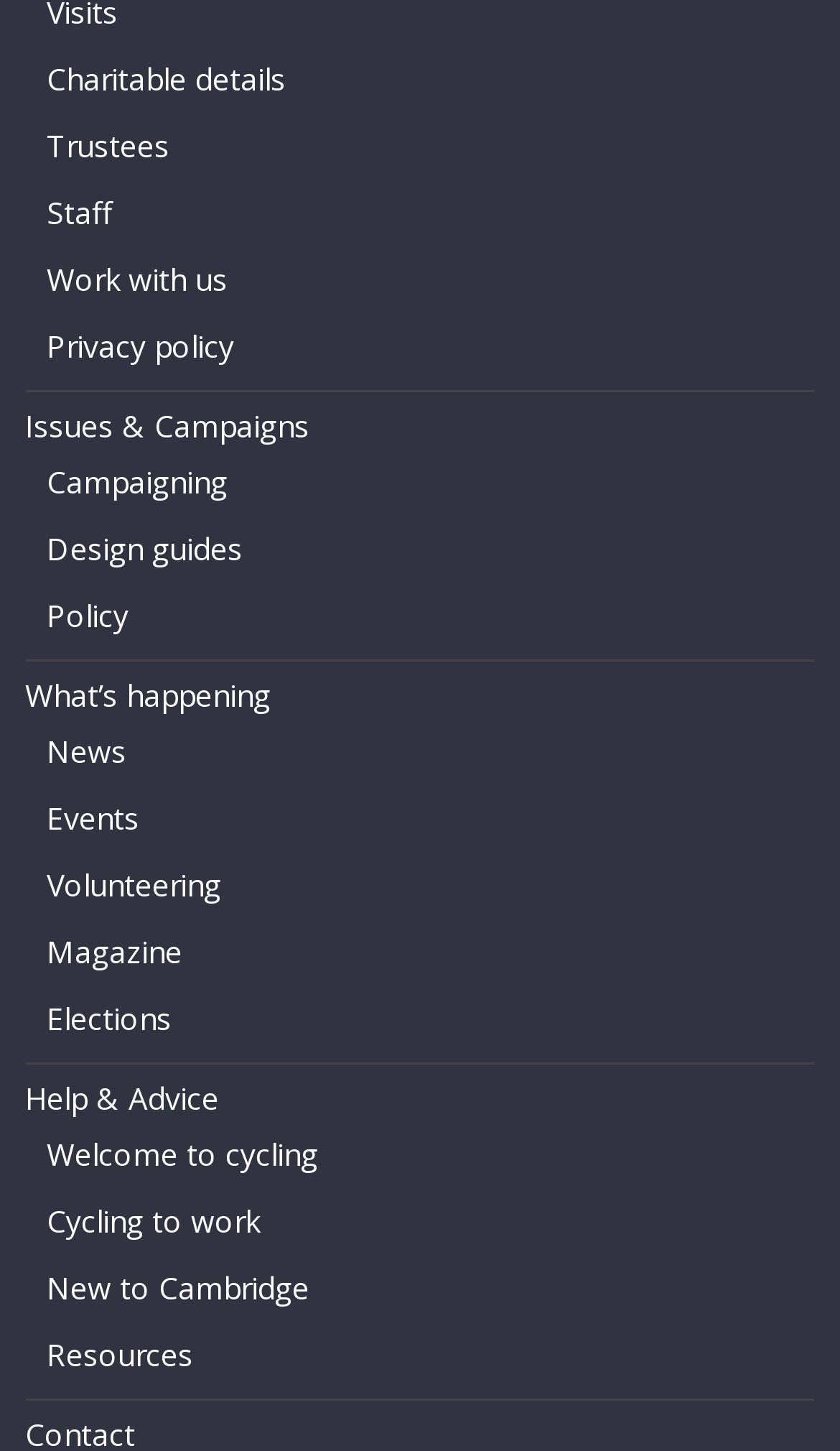Using the given element description, provide the bounding box coordinates (top-left x, top-left y, bottom-right x, bottom-right y) for the corresponding UI element in the screenshot: Track Order

None